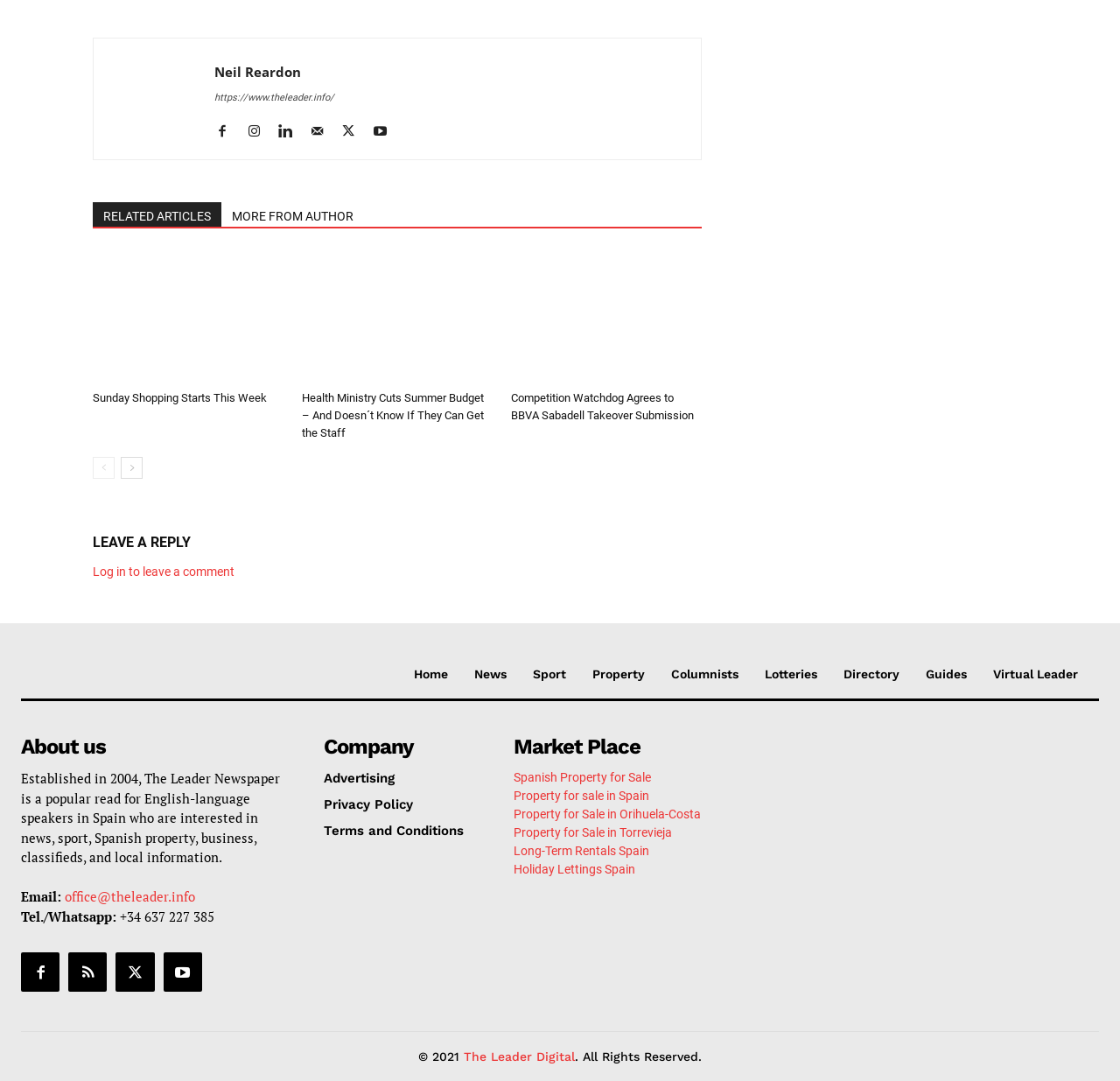Highlight the bounding box coordinates of the element you need to click to perform the following instruction: "Read the 'Sunday Shopping Starts This Week' article."

[0.083, 0.362, 0.238, 0.374]